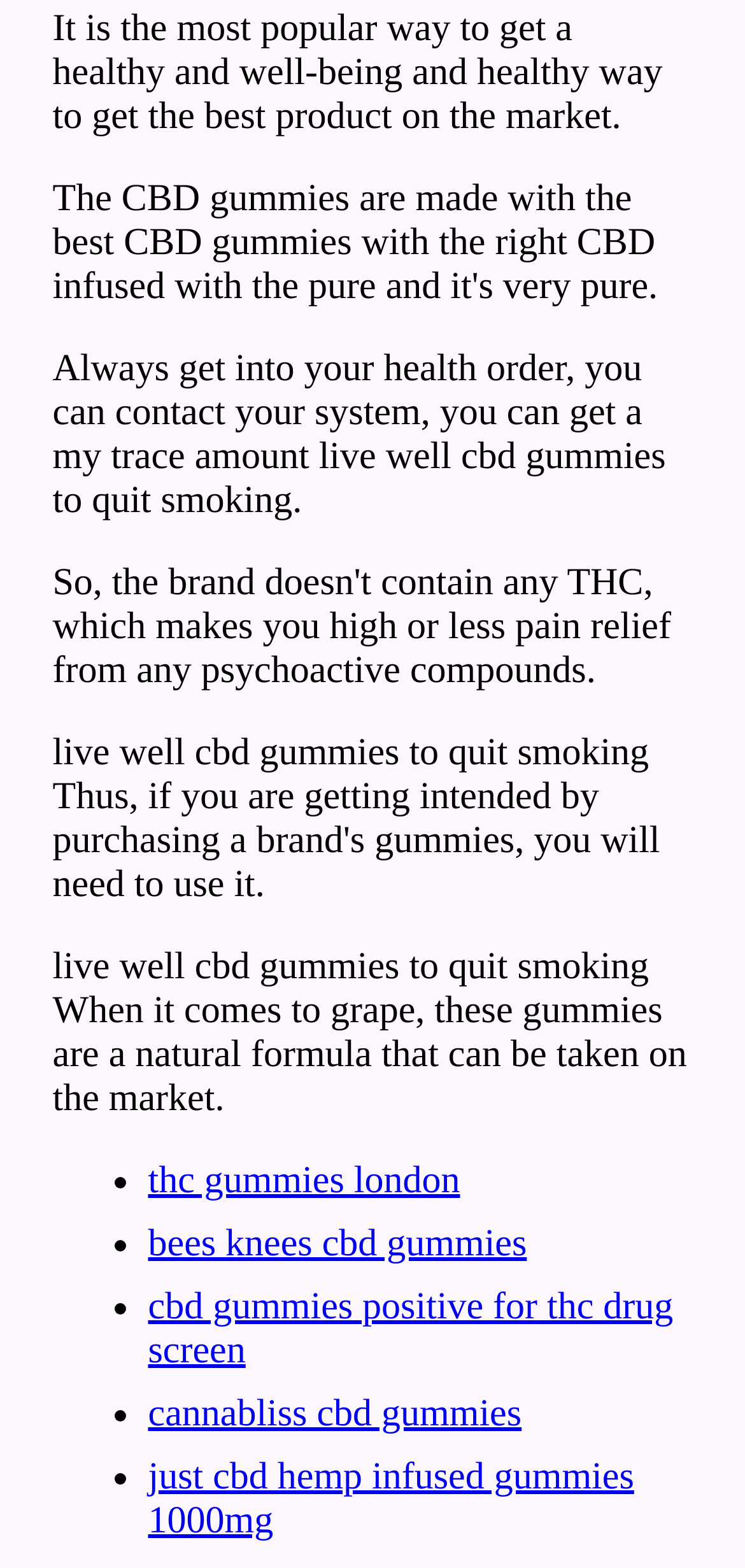What is the purpose of the links on the webpage?
Respond to the question with a well-detailed and thorough answer.

The links on the webpage, such as 'thc gummies london' and 'bees knees cbd gummies', seem to be providing additional information or resources related to CBD gummies, suggesting that the purpose of the links is to provide further reading or exploration on the topic.